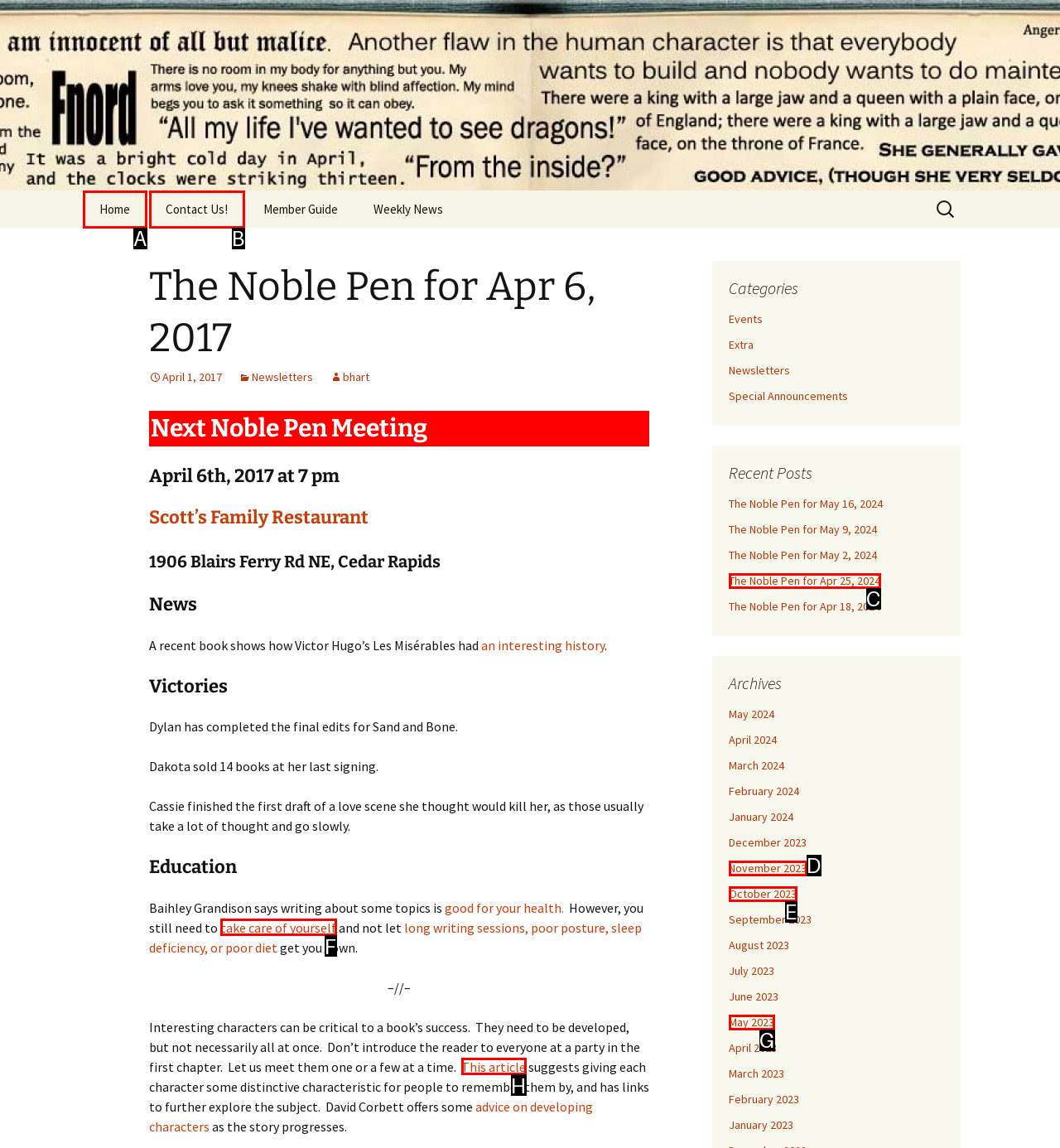Select the HTML element that corresponds to the description: take care of yourself. Answer with the letter of the matching option directly from the choices given.

F